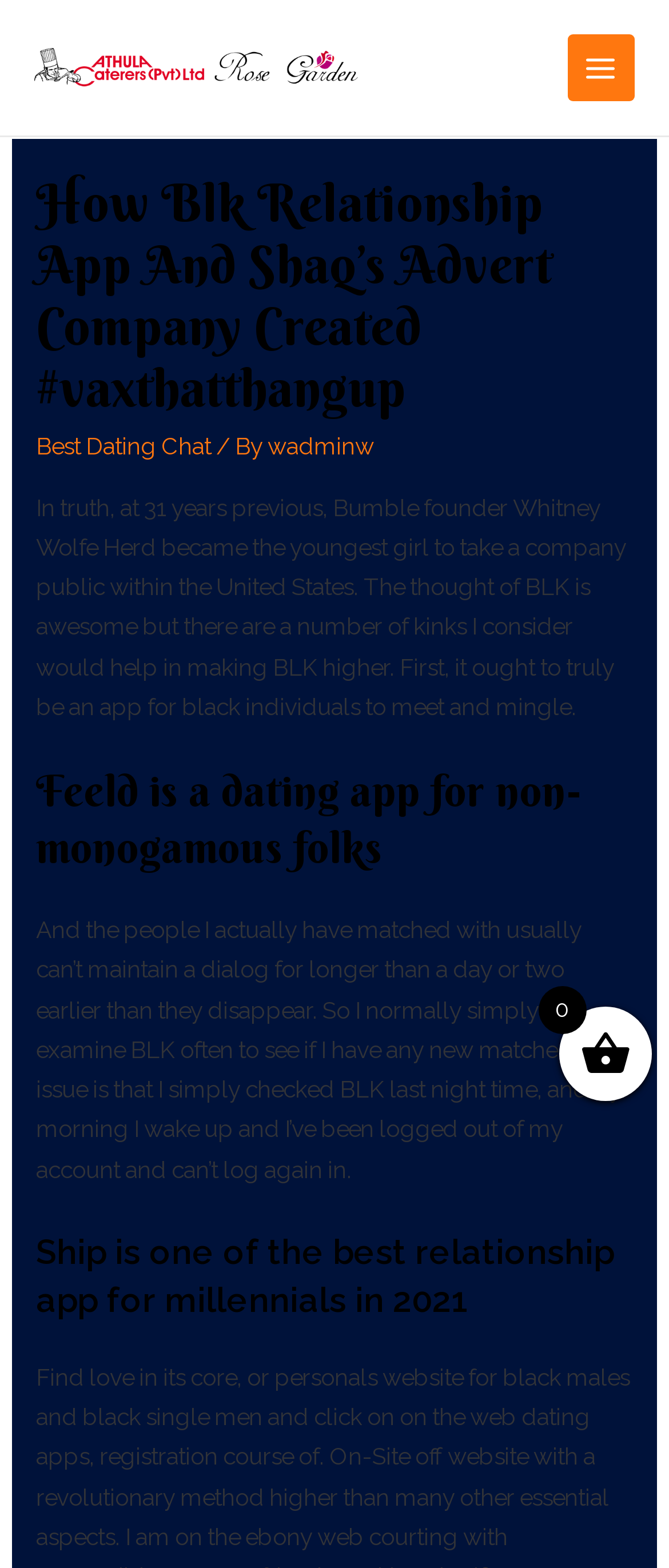How many images are in the main menu button? Refer to the image and provide a one-word or short phrase answer.

1